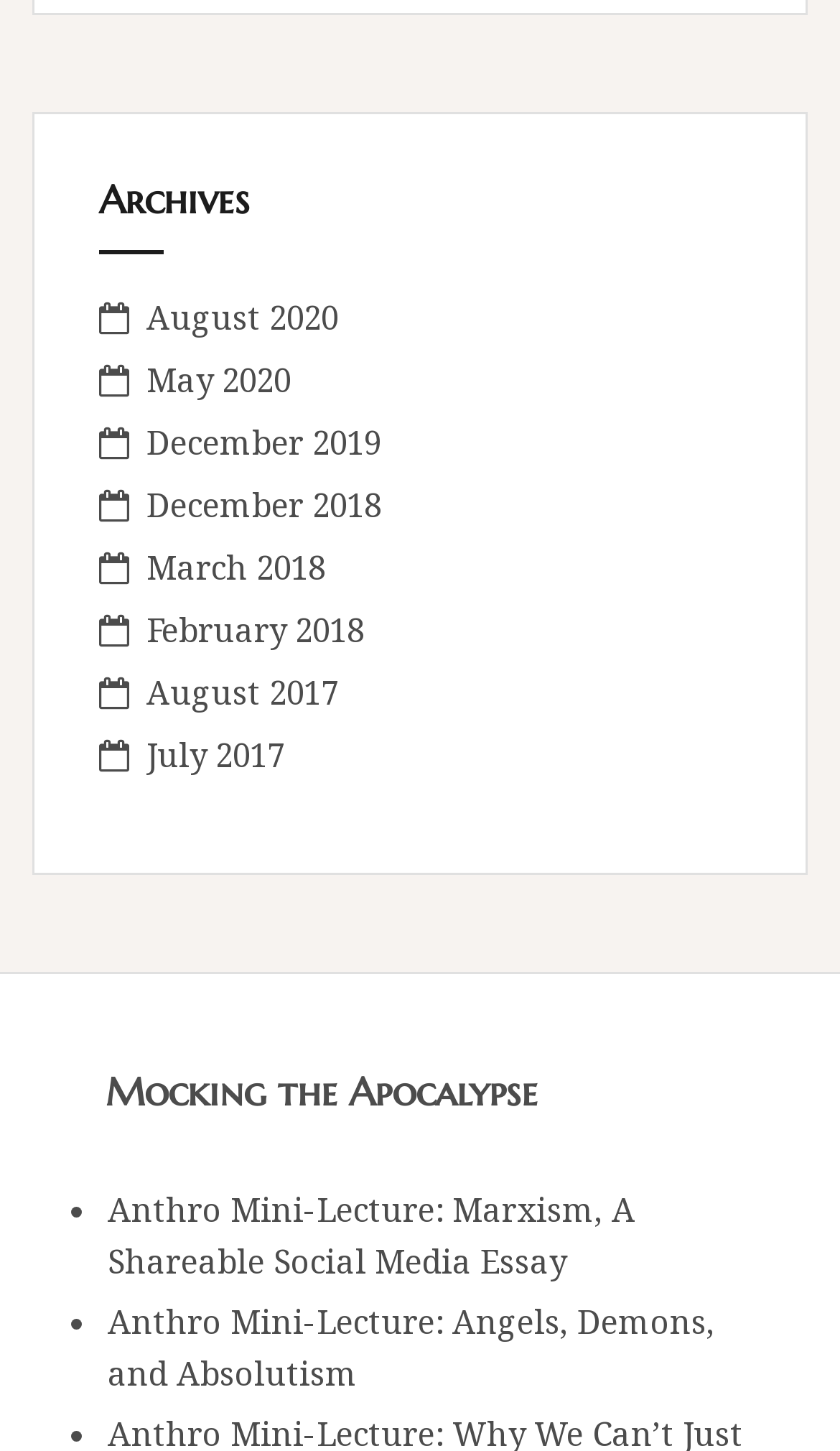Given the following UI element description: "August 2017", find the bounding box coordinates in the webpage screenshot.

[0.174, 0.462, 0.403, 0.492]